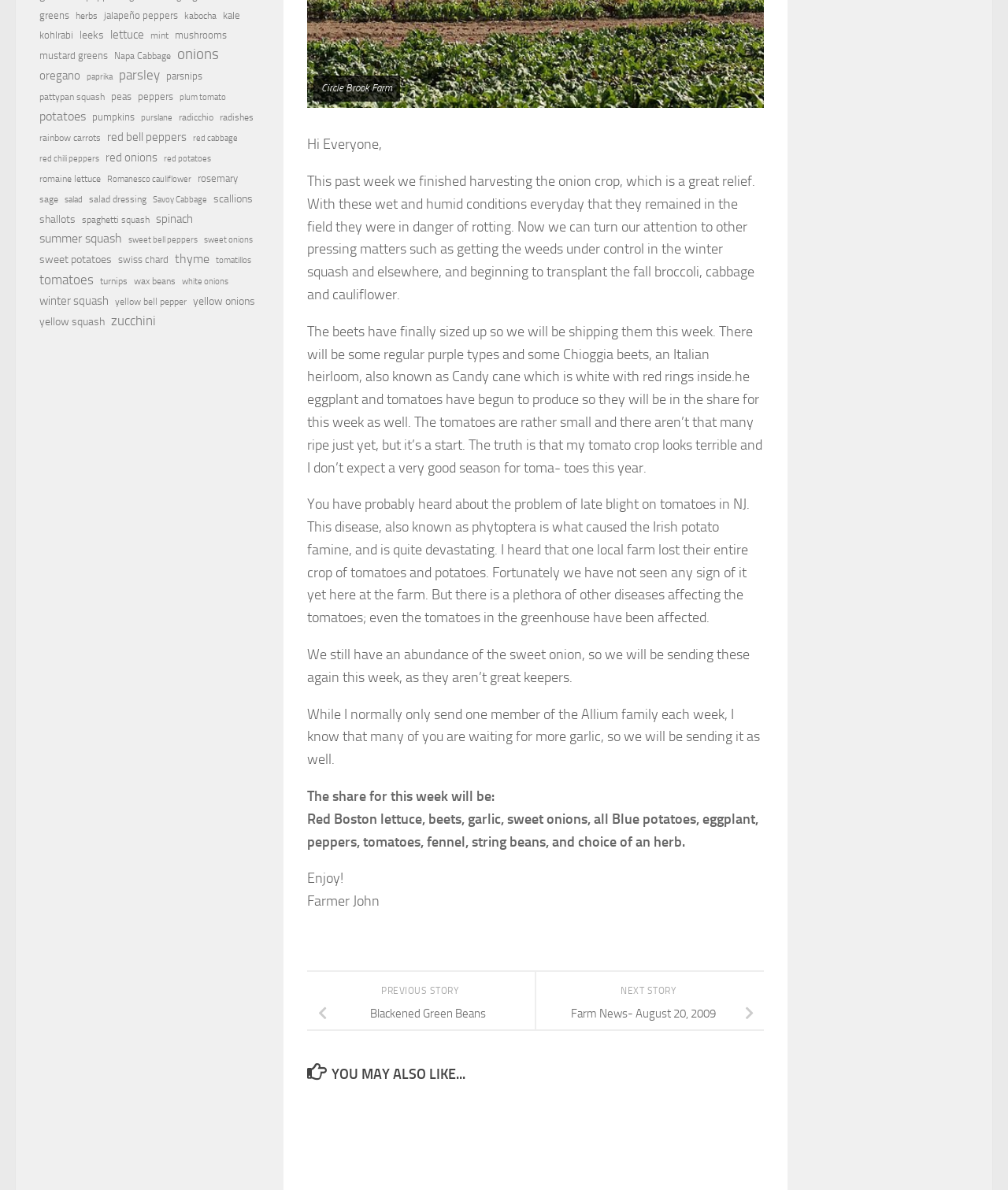Determine the bounding box coordinates for the HTML element mentioned in the following description: "red chili peppers". The coordinates should be a list of four floats ranging from 0 to 1, represented as [left, top, right, bottom].

[0.039, 0.126, 0.098, 0.142]